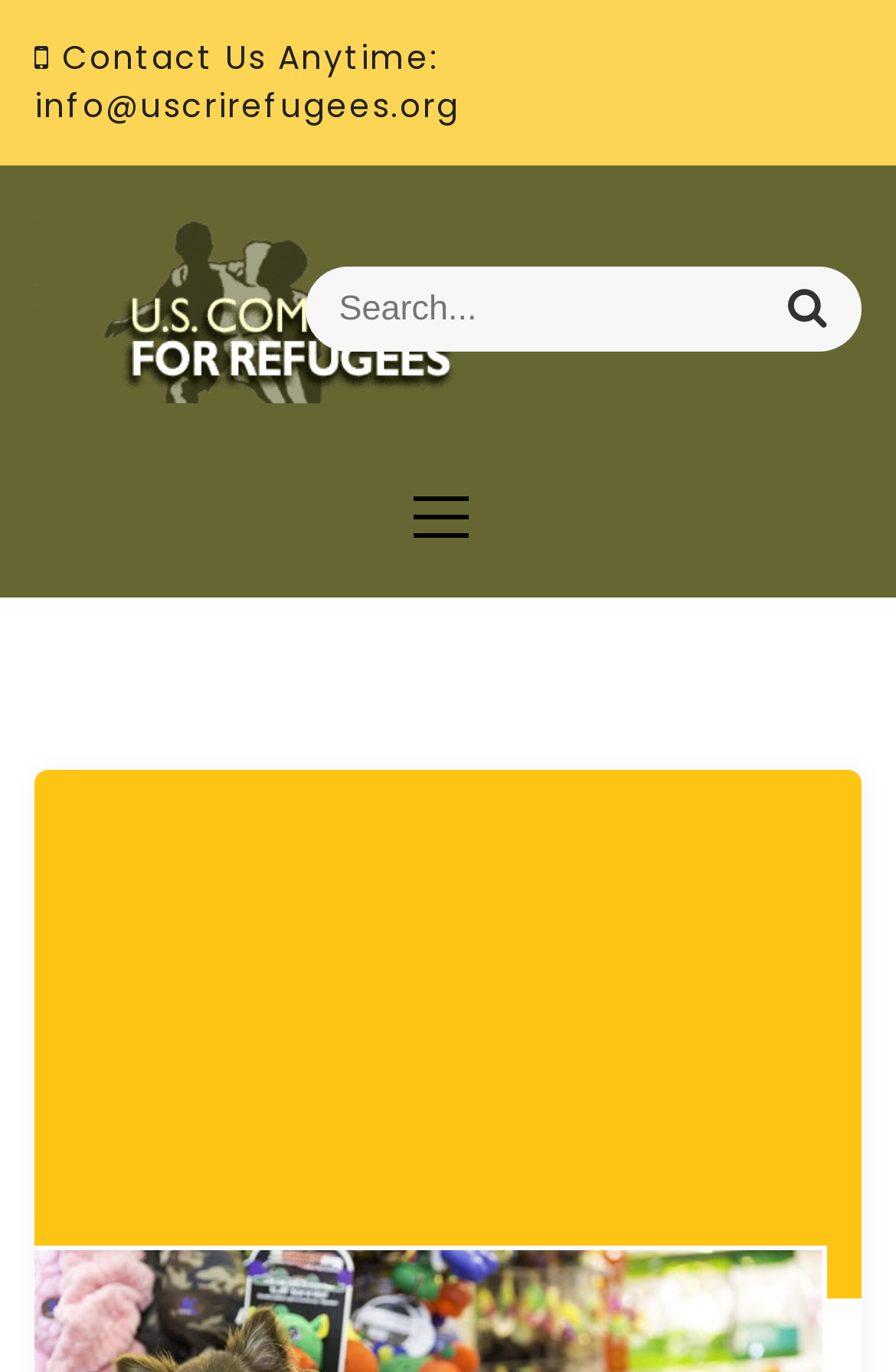What is the purpose of the search box?
Refer to the screenshot and deliver a thorough answer to the question presented.

The search box is located in the middle of the page, and it has a label 'Search for:' next to it. This suggests that the user can input some keywords or phrases to search for something related to the webpage's content.